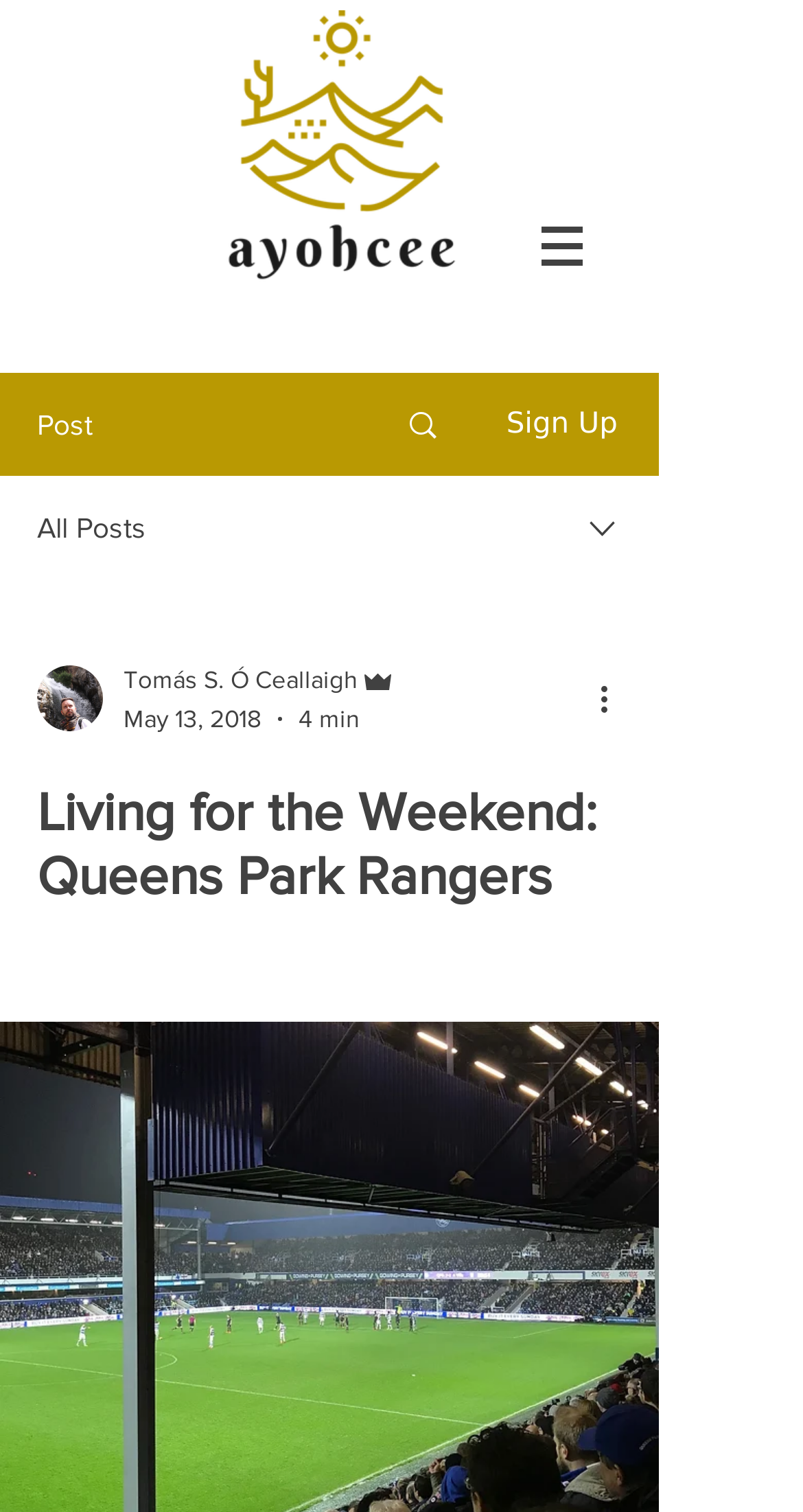Identify and provide the text content of the webpage's primary headline.

Living for the Weekend: Queens Park Rangers